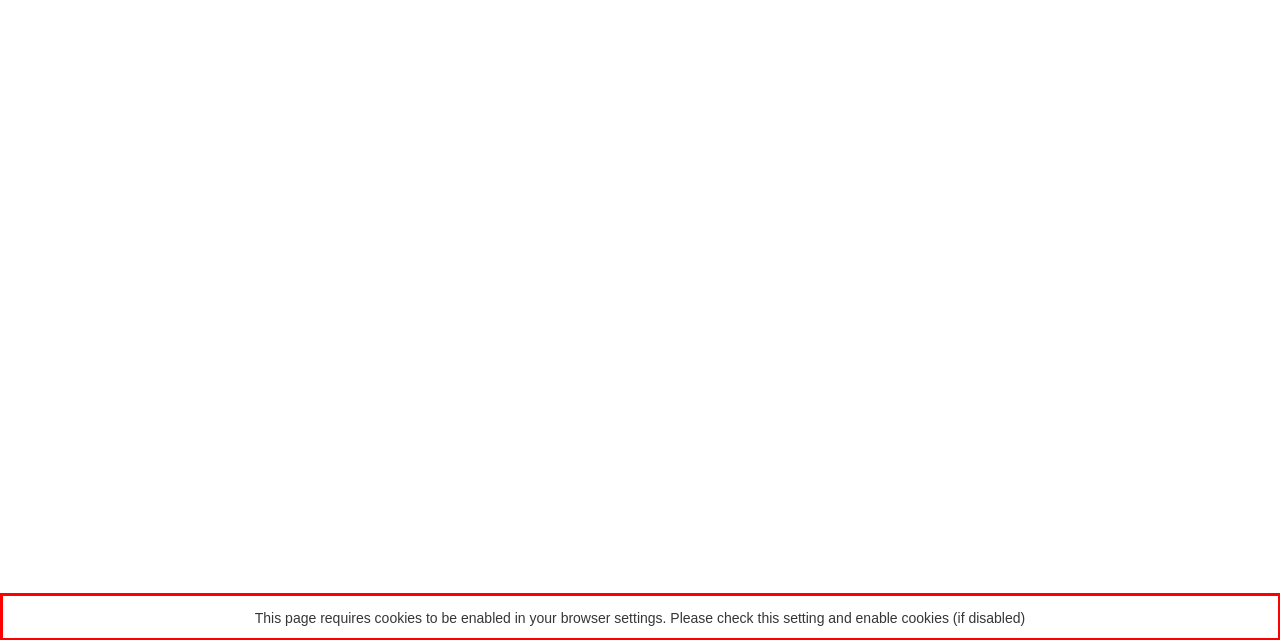Please examine the webpage screenshot containing a red bounding box and use OCR to recognize and output the text inside the red bounding box.

This page requires cookies to be enabled in your browser settings. Please check this setting and enable cookies (if disabled)